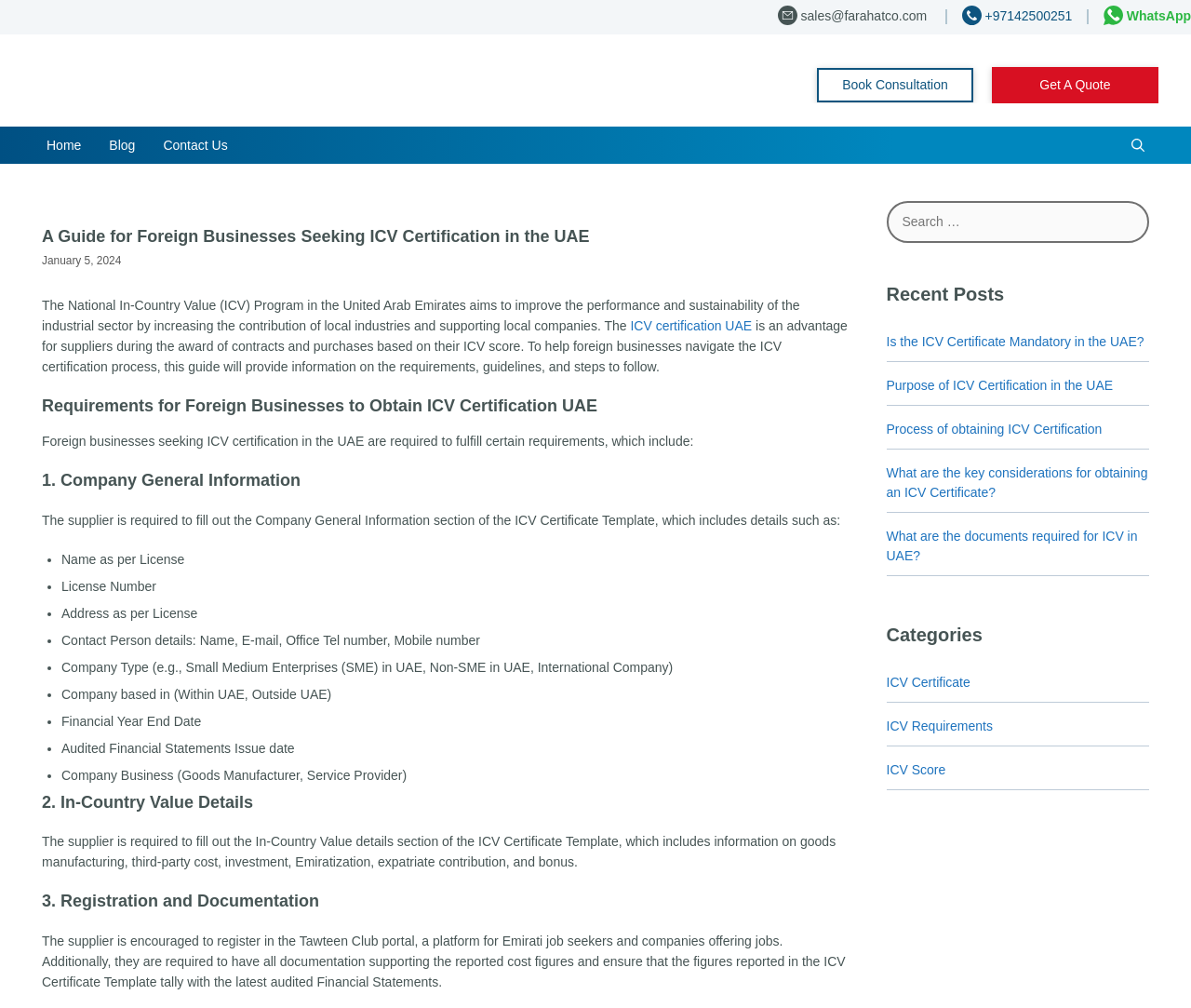Can you determine the bounding box coordinates of the area that needs to be clicked to fulfill the following instruction: "Click the 'Home' link"?

[0.027, 0.126, 0.08, 0.163]